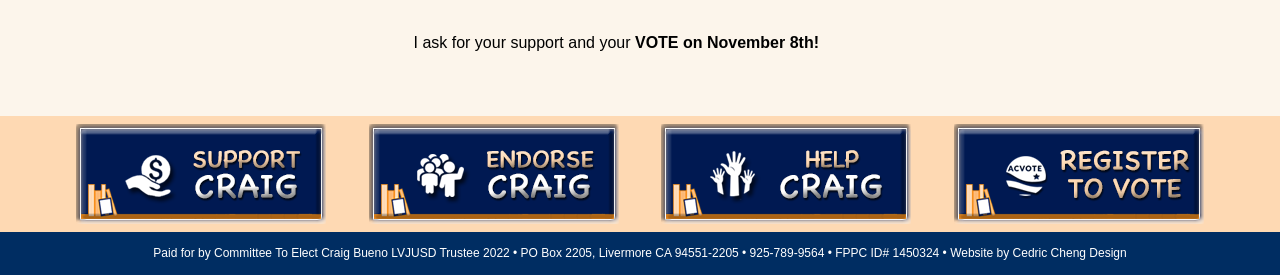What is the name of the committee?
Refer to the image and respond with a one-word or short-phrase answer.

Committee To Elect Craig Bueno